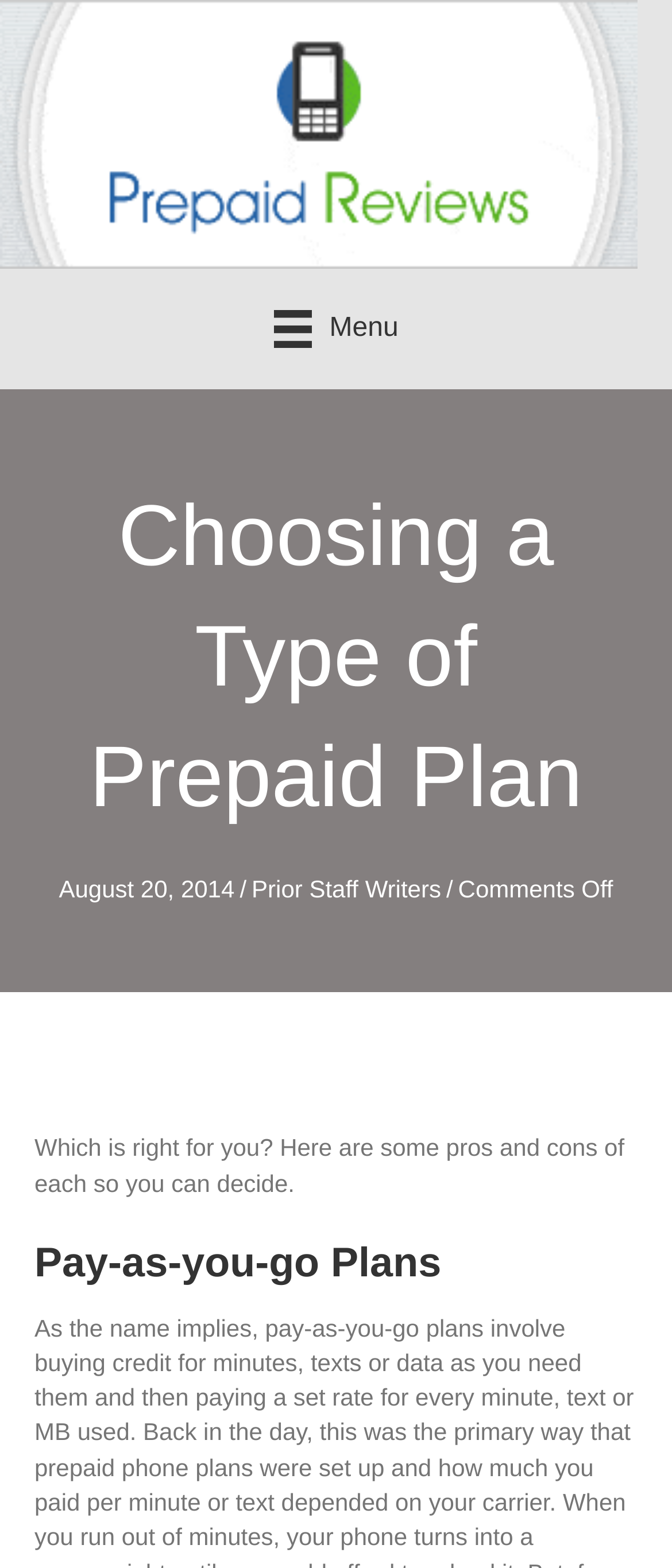What is the date of the article?
Using the visual information, answer the question in a single word or phrase.

August 20, 2014